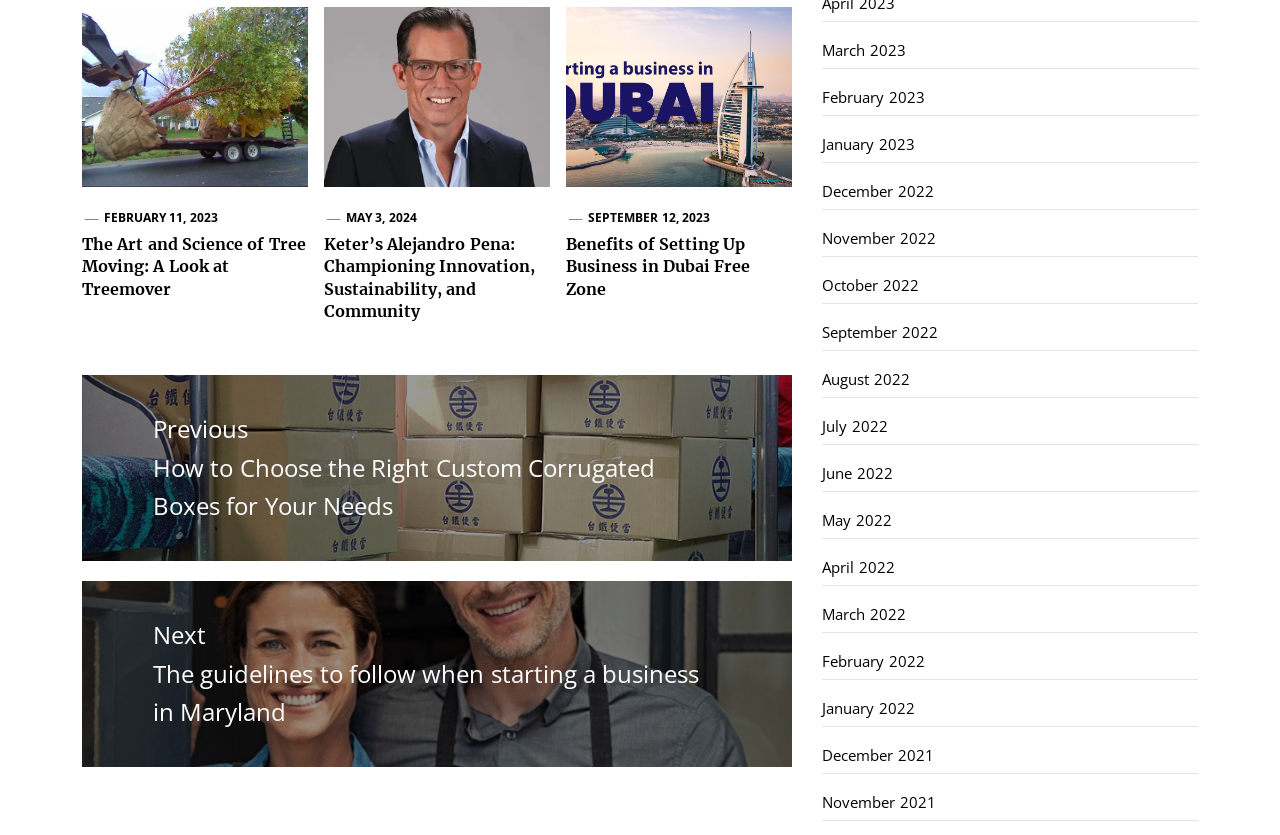Find the bounding box coordinates for the element described here: "parent_node: MAY 3, 2024".

[0.253, 0.008, 0.43, 0.223]